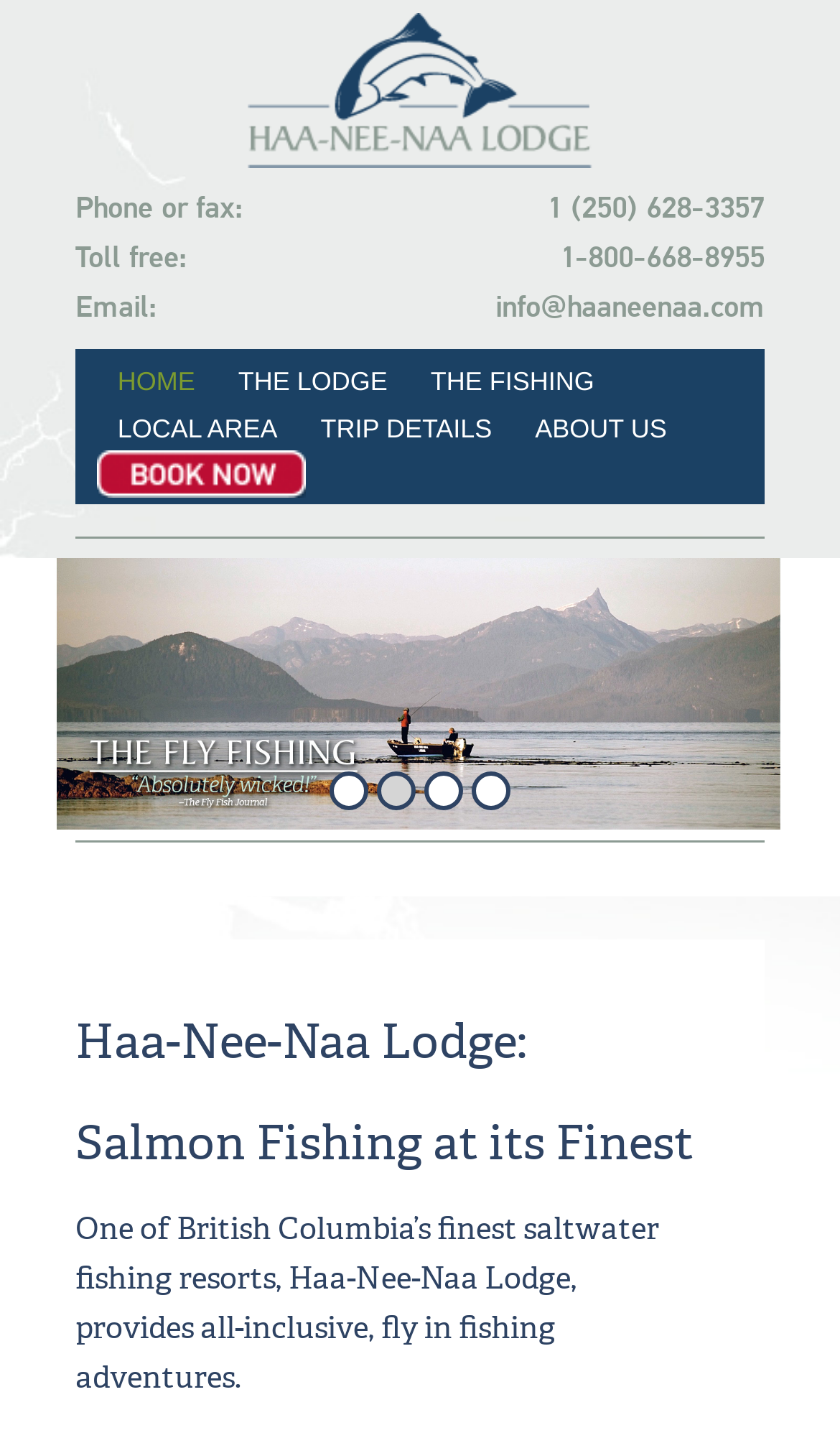Based on the element description Skip to content, identify the bounding box coordinates for the UI element. The coordinates should be in the format (top-left x, top-left y, bottom-right x, bottom-right y) and within the 0 to 1 range.

[0.114, 0.256, 0.335, 0.278]